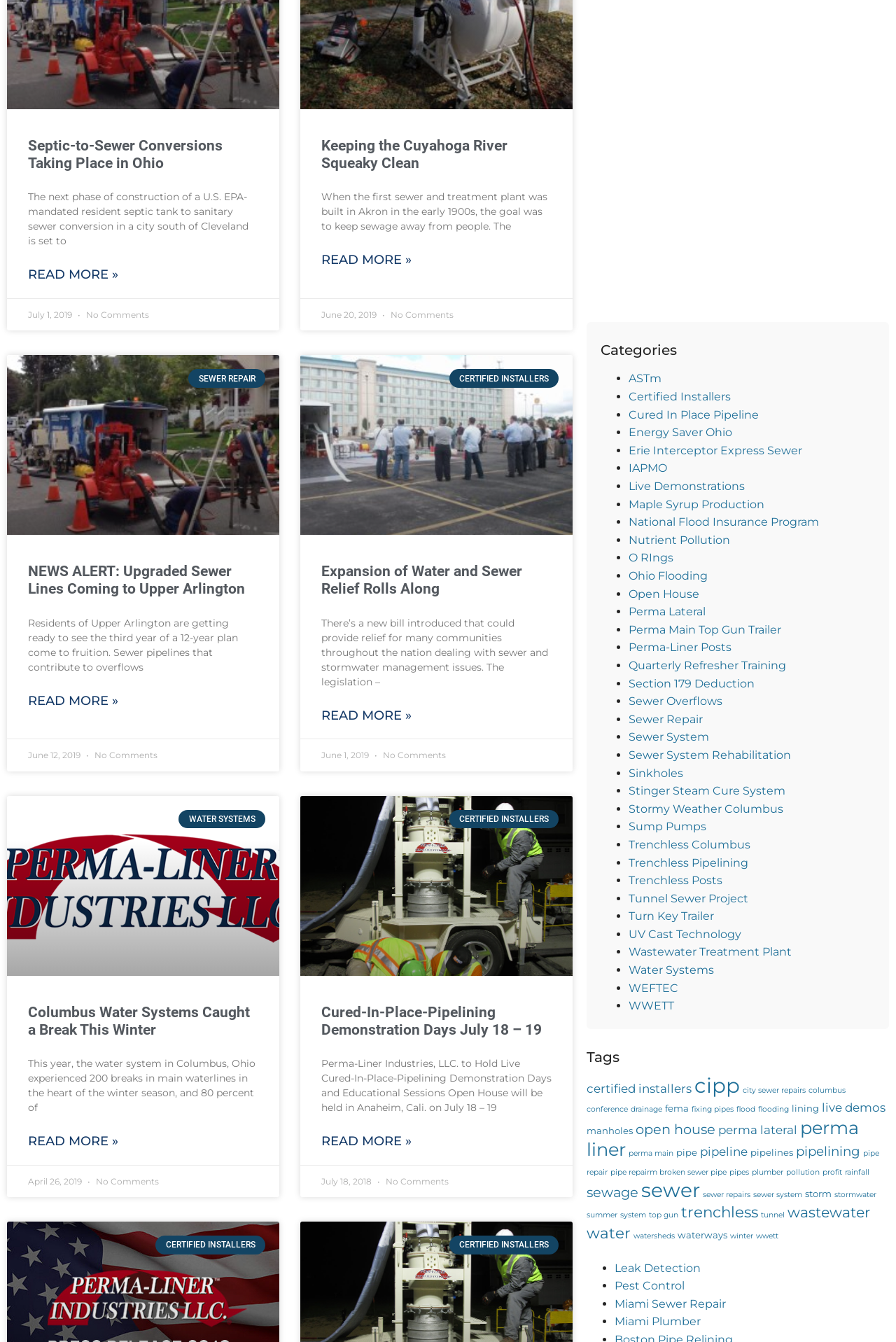Determine the bounding box coordinates for the area you should click to complete the following instruction: "go to the home page".

None